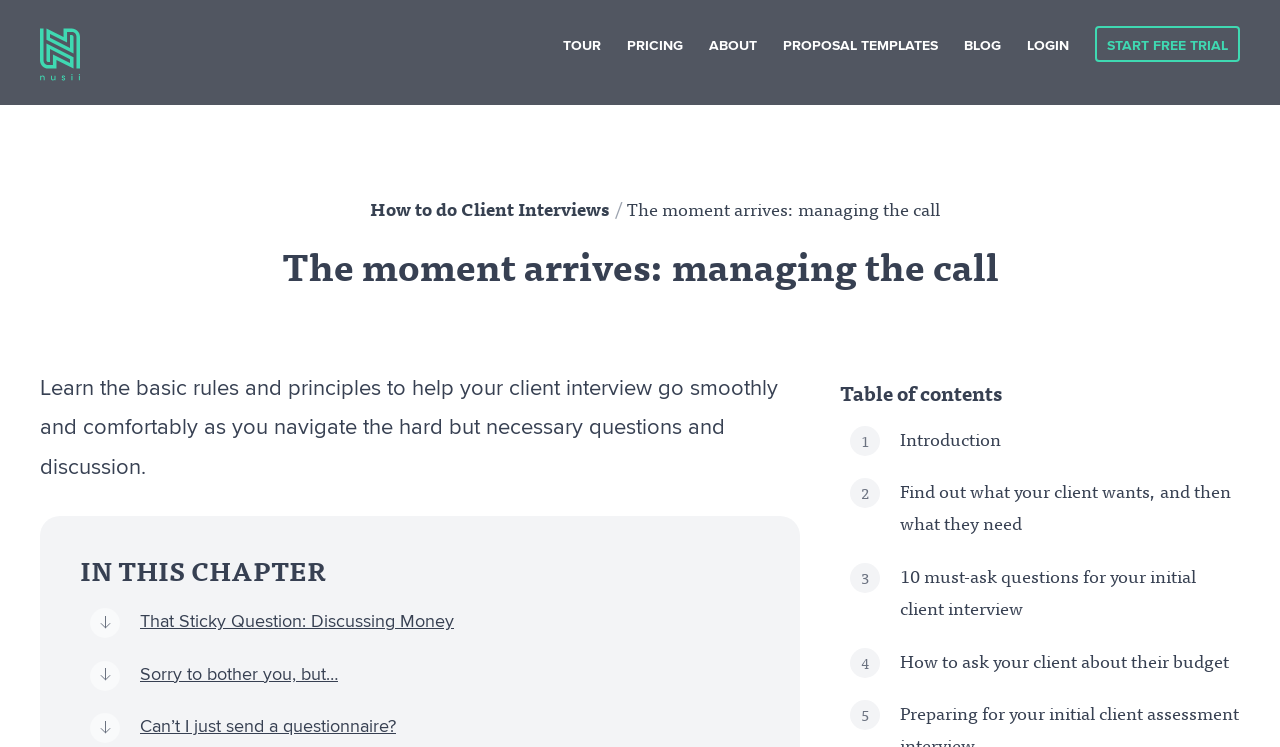What is the purpose of this webpage?
Please provide a comprehensive answer based on the details in the screenshot.

Based on the content of the webpage, it appears to be a guide for clients on how to manage client interview calls, including discussing money and getting necessary information. The webpage provides tips and principles to help the client interview go smoothly.